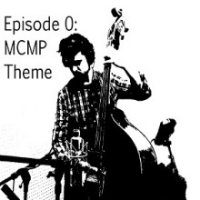Thoroughly describe what you see in the image.

This image represents Episode 0 of the McMillan Conversation Maker Podcast, prominently featuring the title "MCMP Theme." A musician is depicted playing a double bass, capturing the essence of the podcast's engaging musical backdrop. The artistic style is bold and monochromatic, emphasizing the musician's concentration and the instrument's prominent role in the theme's creation. This episode likely serves as an introduction to the podcast series, setting the tone for the curated conversations with librarians, community members, and artists featured throughout future episodes.